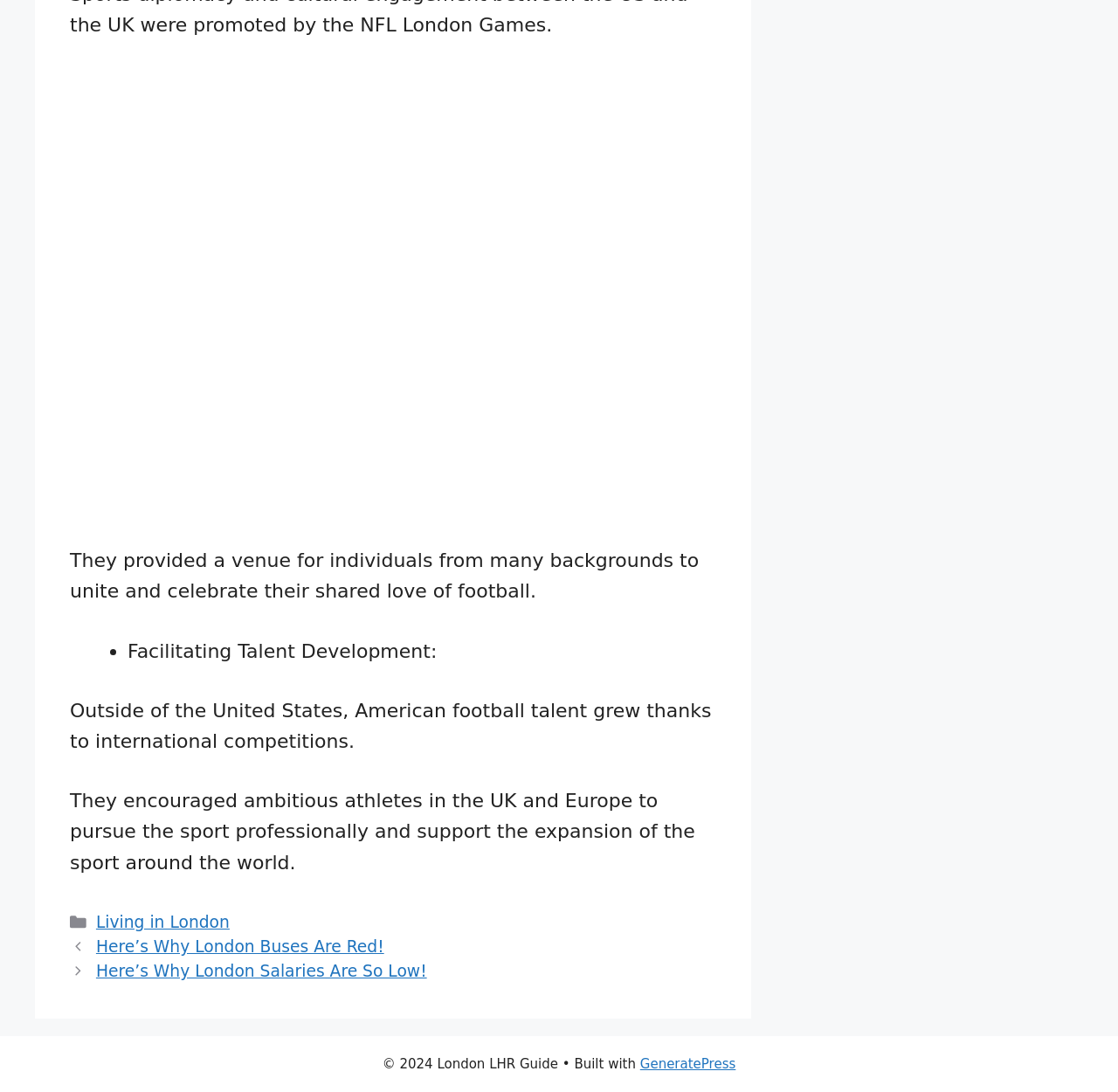What is the main topic of the text?
Provide a detailed answer to the question using information from the image.

The main topic of the text is American football, as it mentions the sport and its development in the UK and Europe.